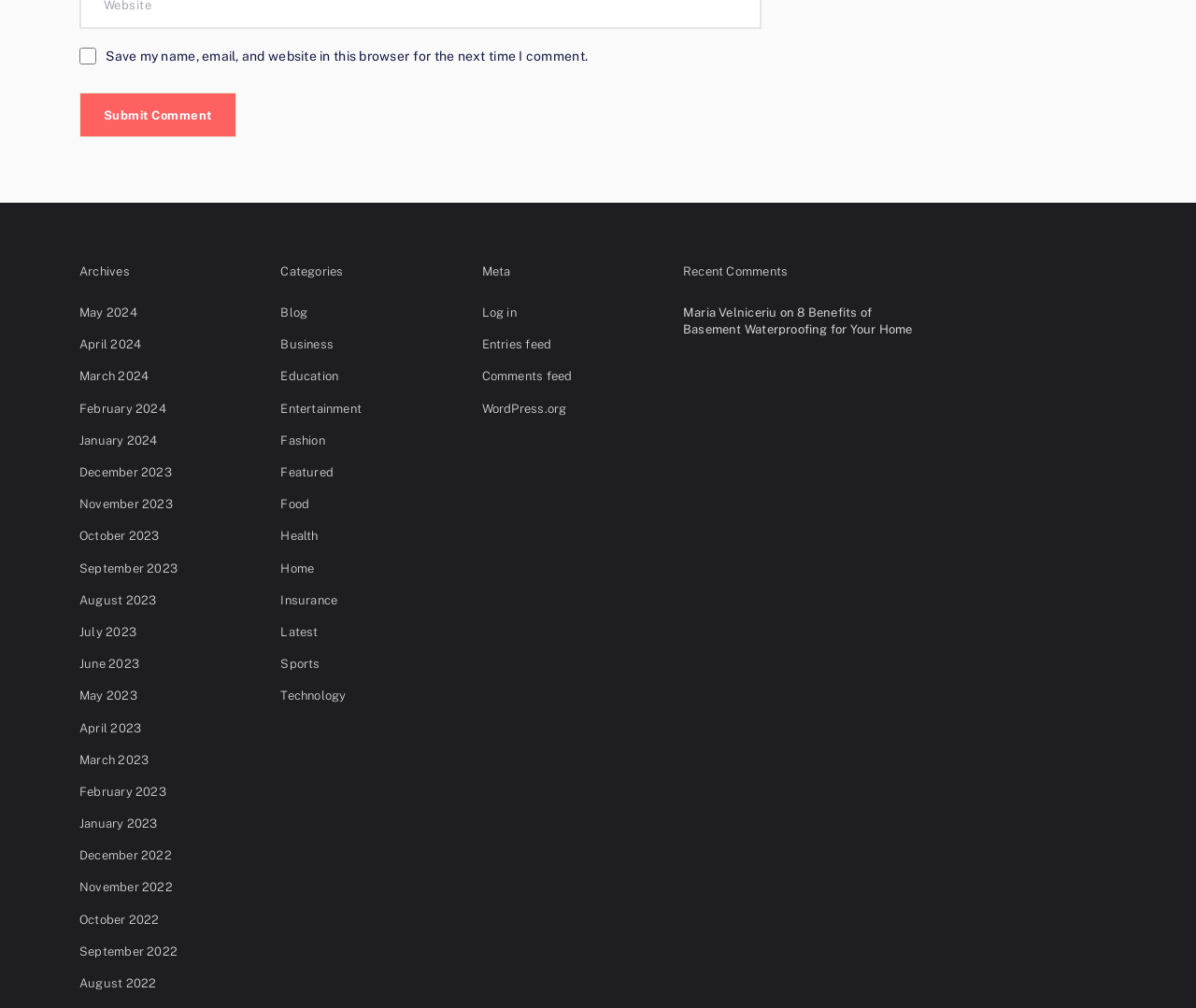Locate the bounding box coordinates for the element described below: "October 2022". The coordinates must be four float values between 0 and 1, formatted as [left, top, right, bottom].

[0.066, 0.905, 0.133, 0.919]